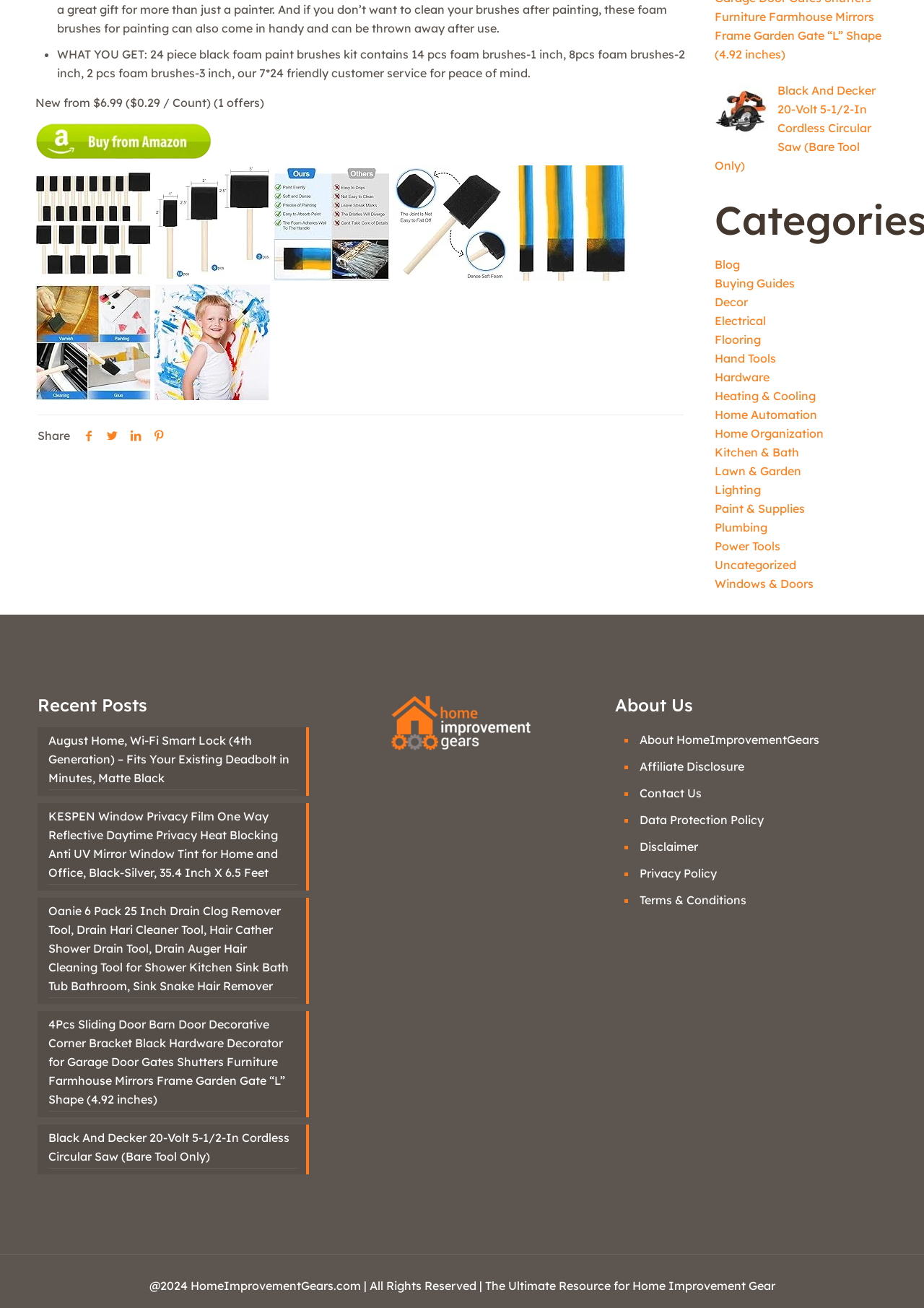How many images are there in the webpage?
Refer to the screenshot and answer in one word or phrase.

12